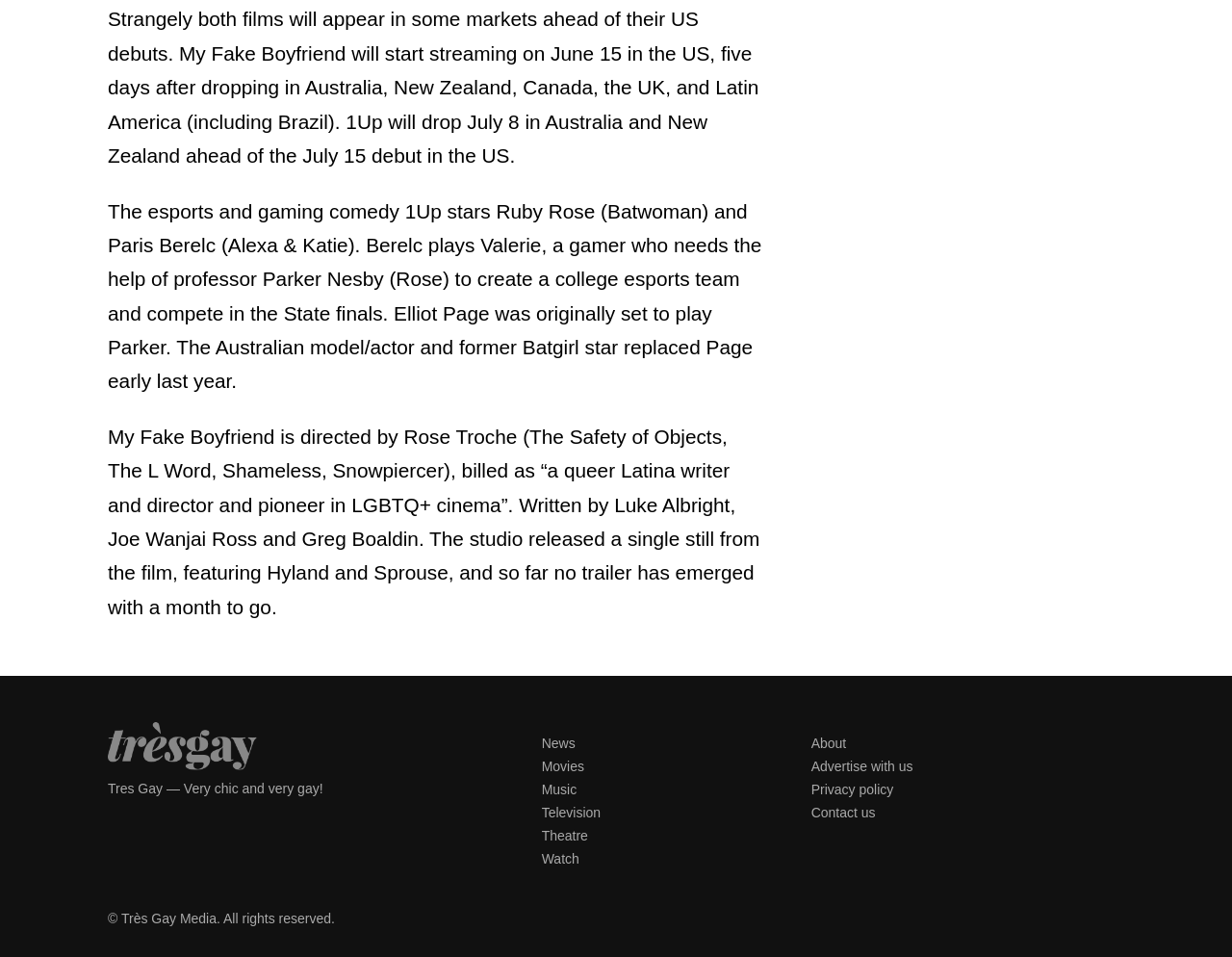Use a single word or phrase to respond to the question:
What is the name of the character played by Paris Berelc in the film 1Up?

Valerie